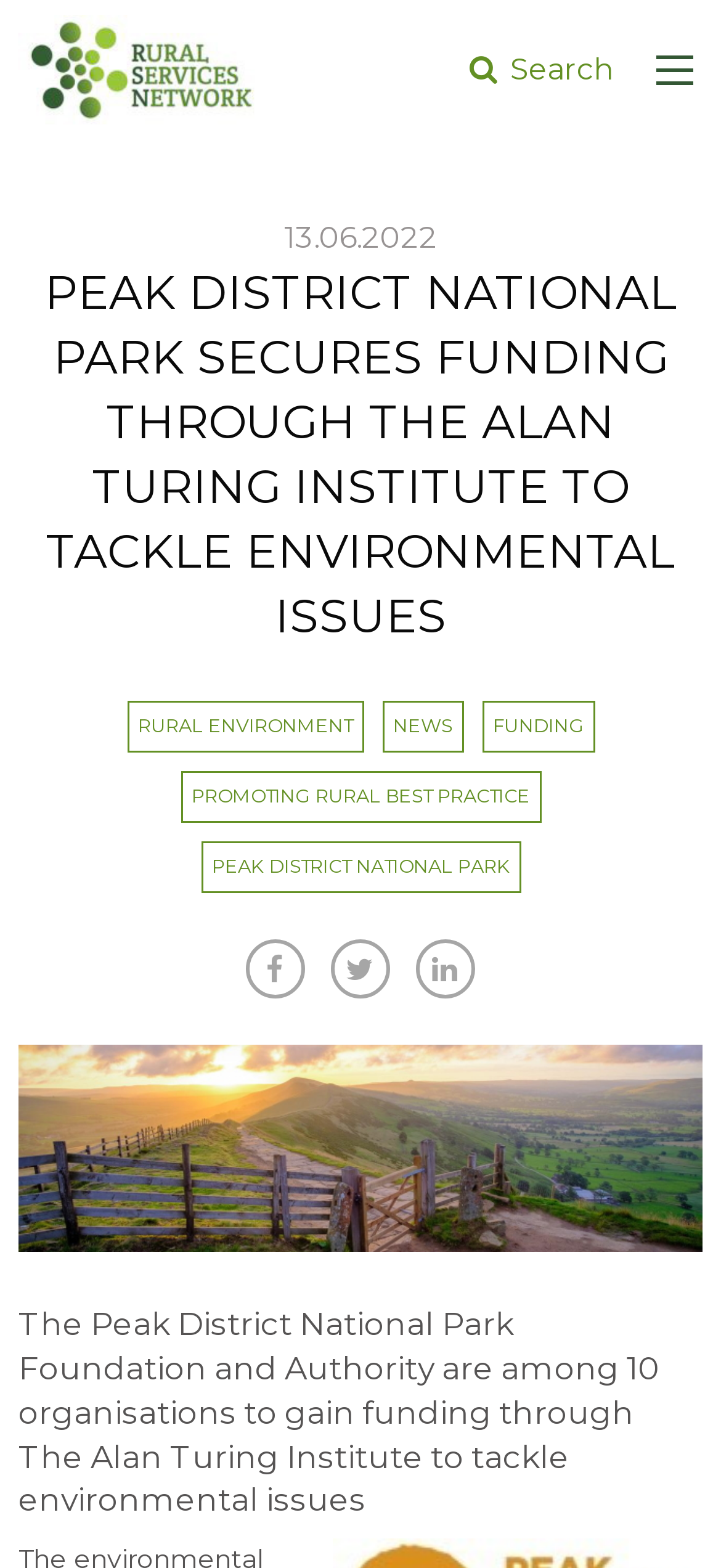Based on the image, please elaborate on the answer to the following question:
How many organisations gained funding through The Alan Turing Institute?

I found the number of organisations that gained funding through The Alan Turing Institute by reading the heading element with the content 'The Peak District National Park Foundation and Authority are among 10 organisations to gain funding through The Alan Turing Institute to tackle environmental issues'.